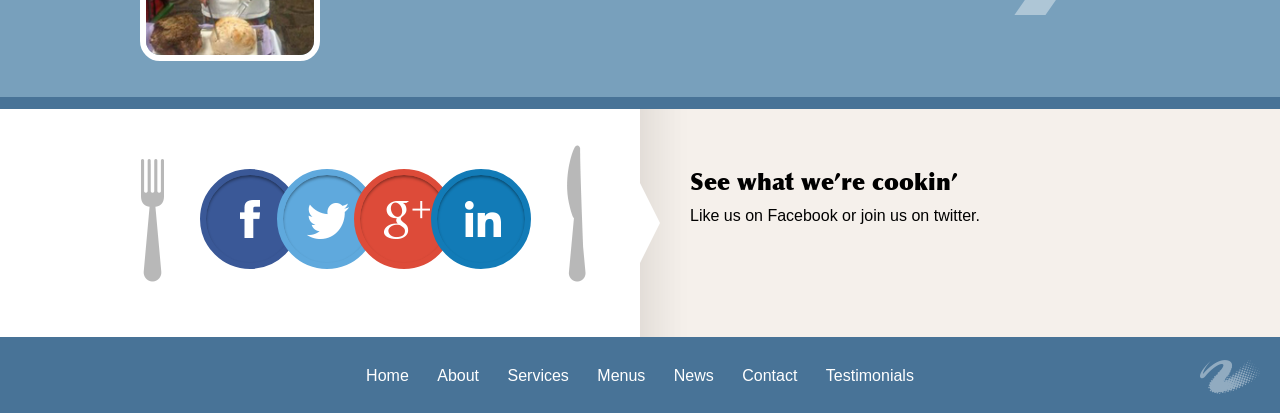Who designed the website?
Using the visual information, reply with a single word or short phrase.

Key Web Concepts